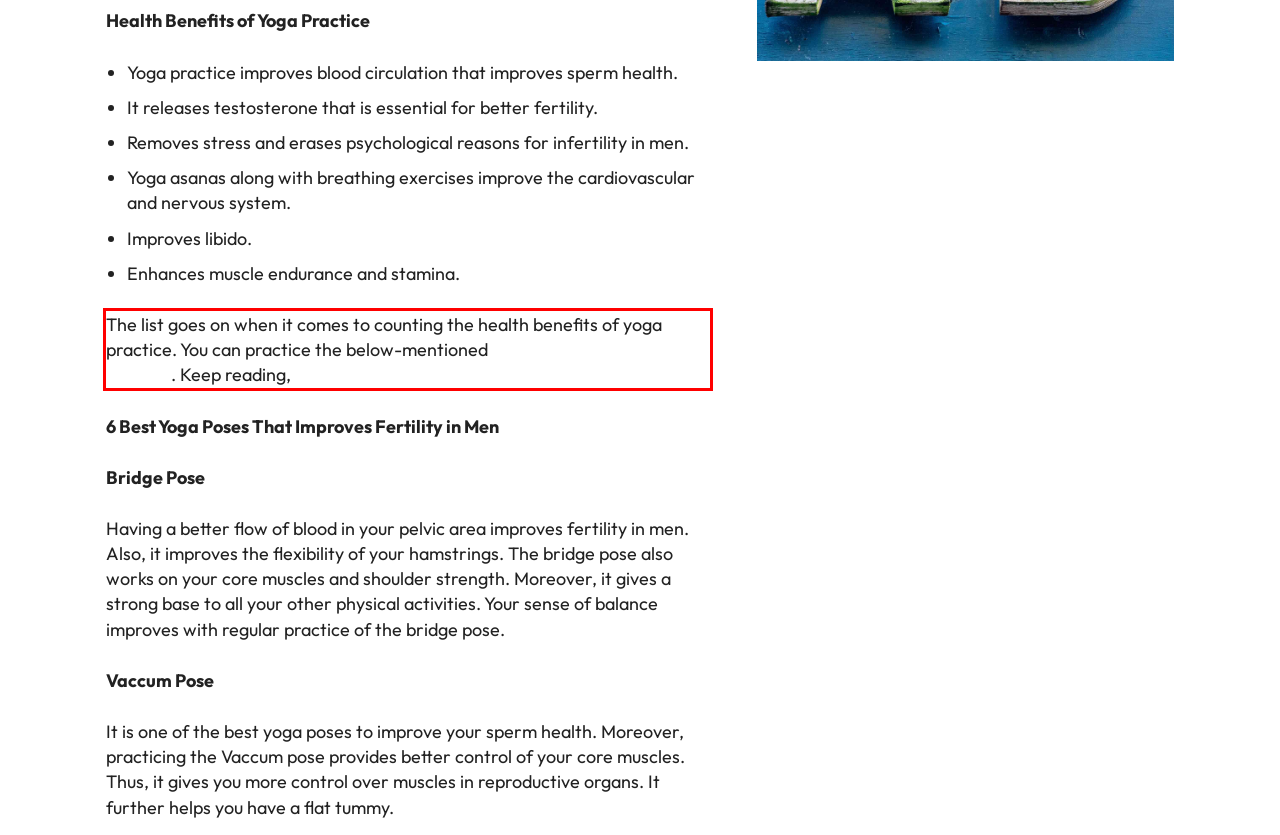With the provided screenshot of a webpage, locate the red bounding box and perform OCR to extract the text content inside it.

The list goes on when it comes to counting the health benefits of yoga practice. You can practice the below-mentioned yoga poses for male fertility. Keep reading,